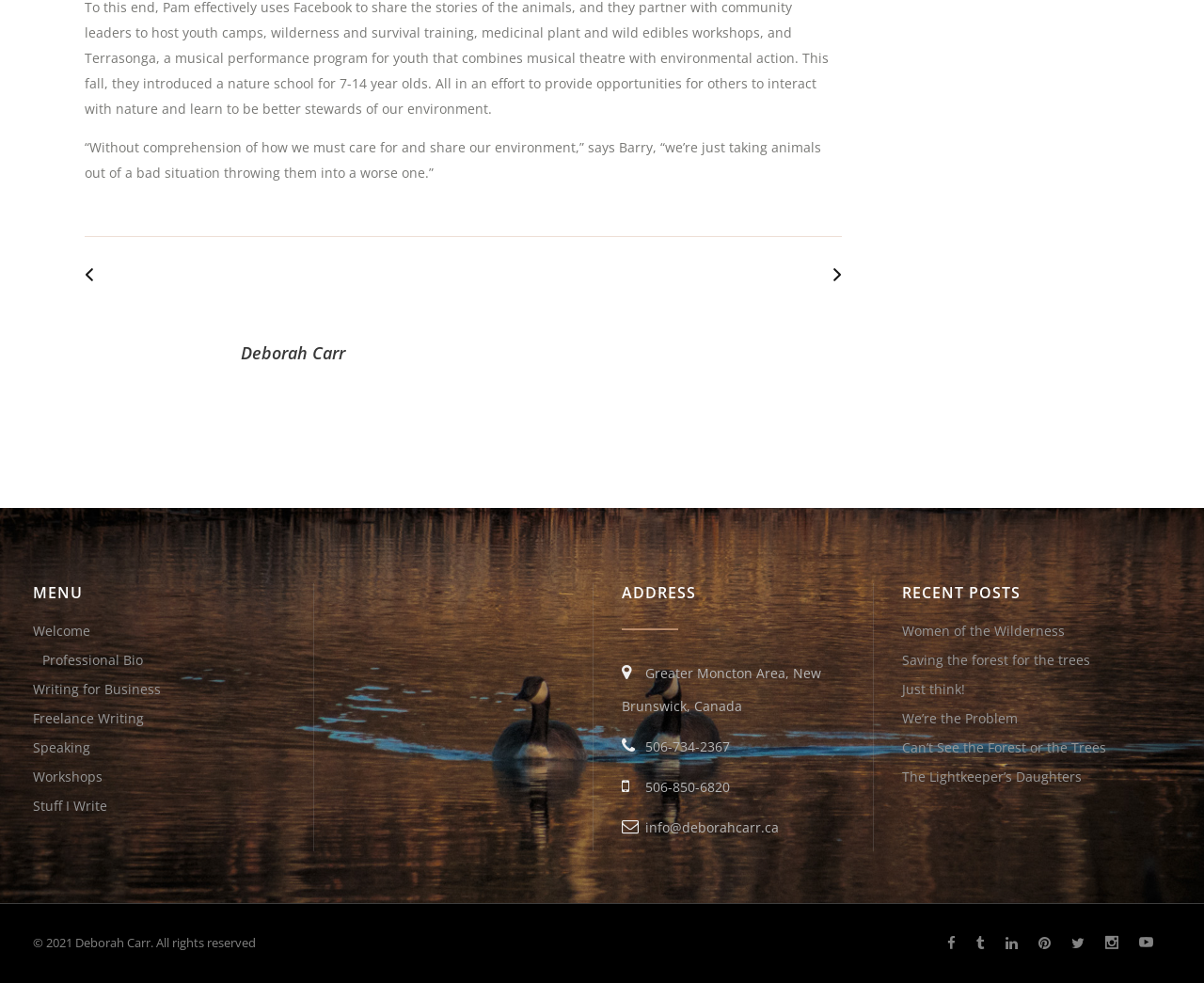Please answer the following question using a single word or phrase: 
What is the name of the person mentioned on this webpage?

Deborah Carr